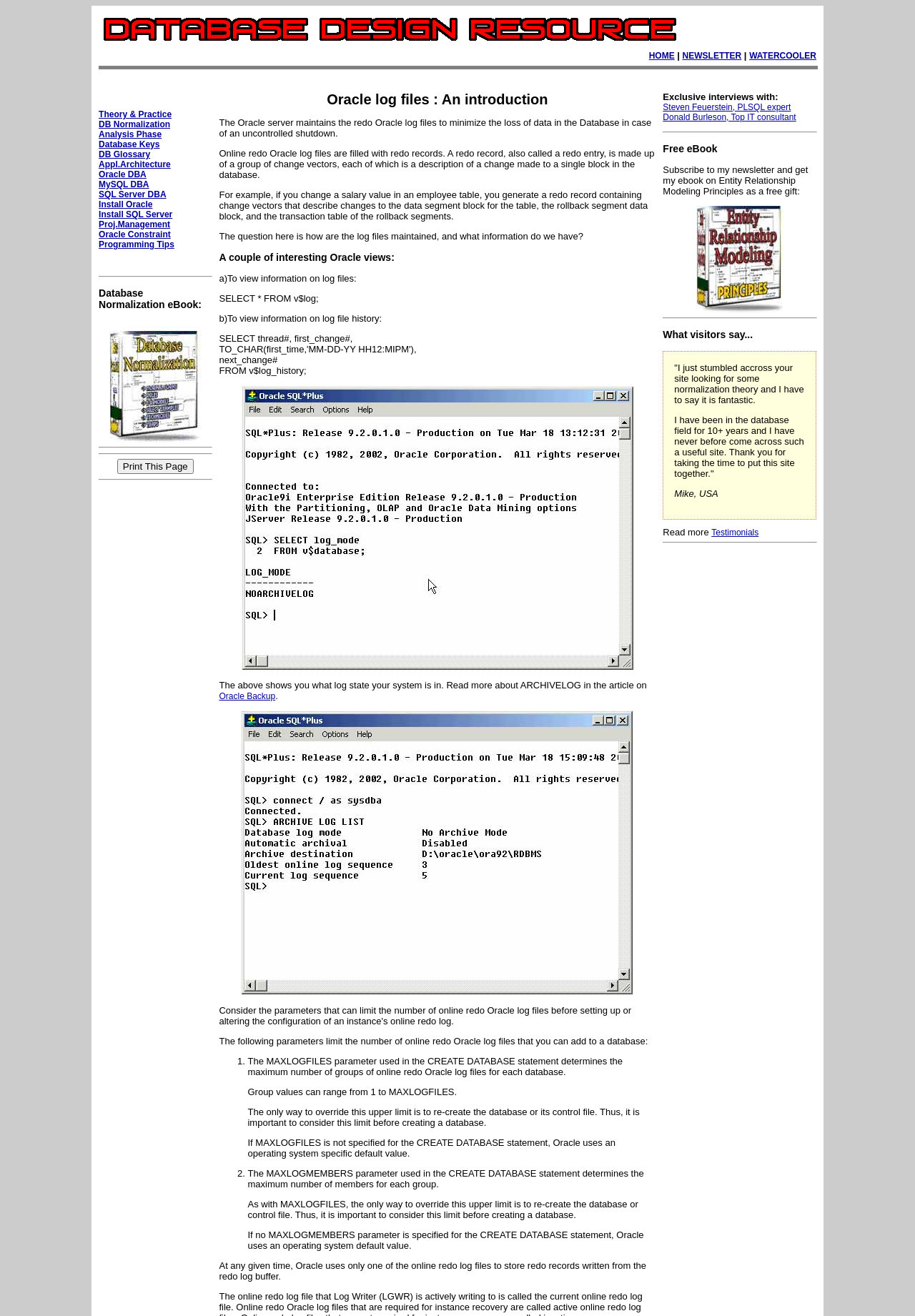What is the topic of the webpage?
Refer to the image and provide a concise answer in one word or phrase.

Oracle log files